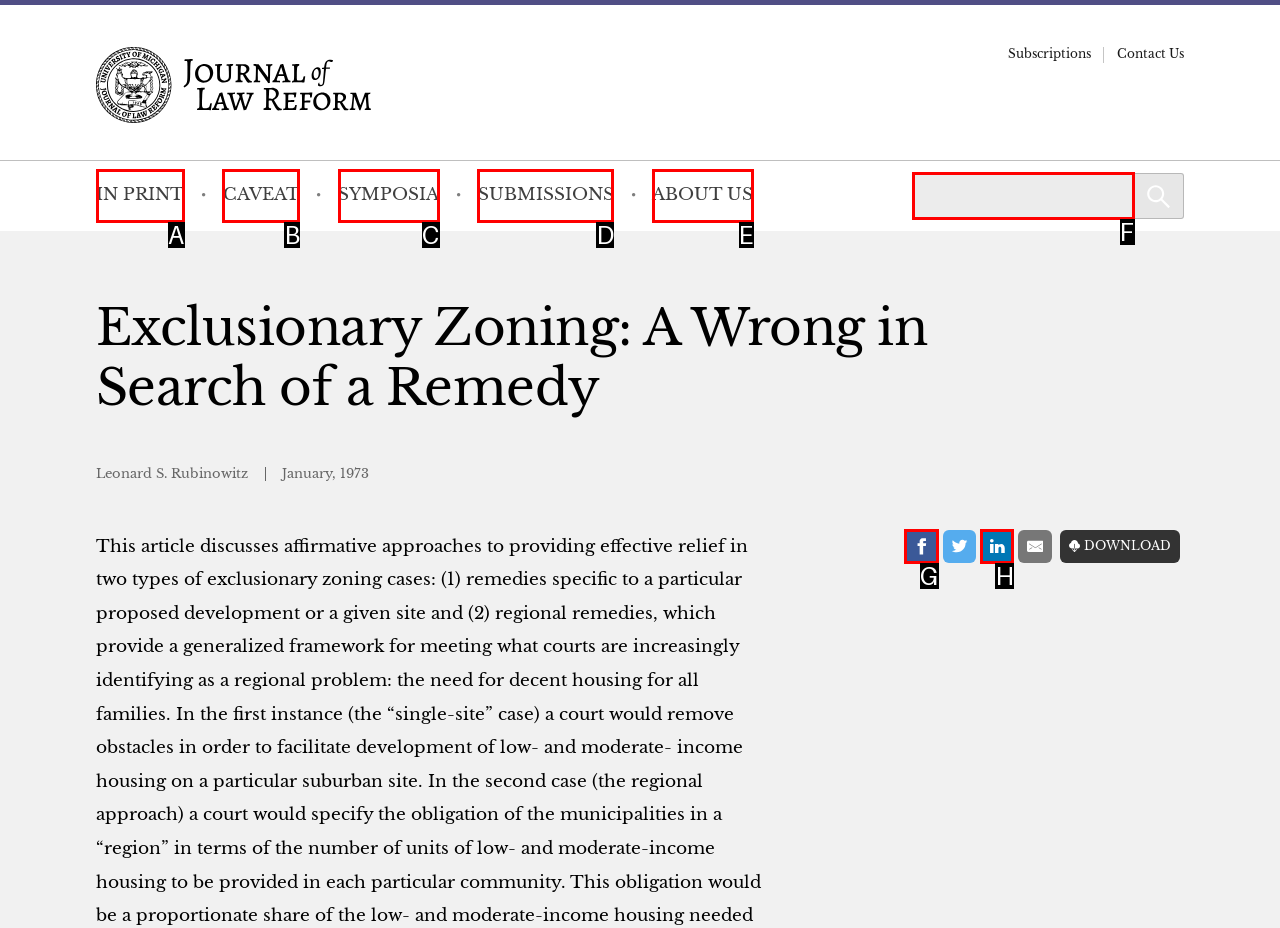Tell me which one HTML element I should click to complete the following task: Search for a term
Answer with the option's letter from the given choices directly.

F